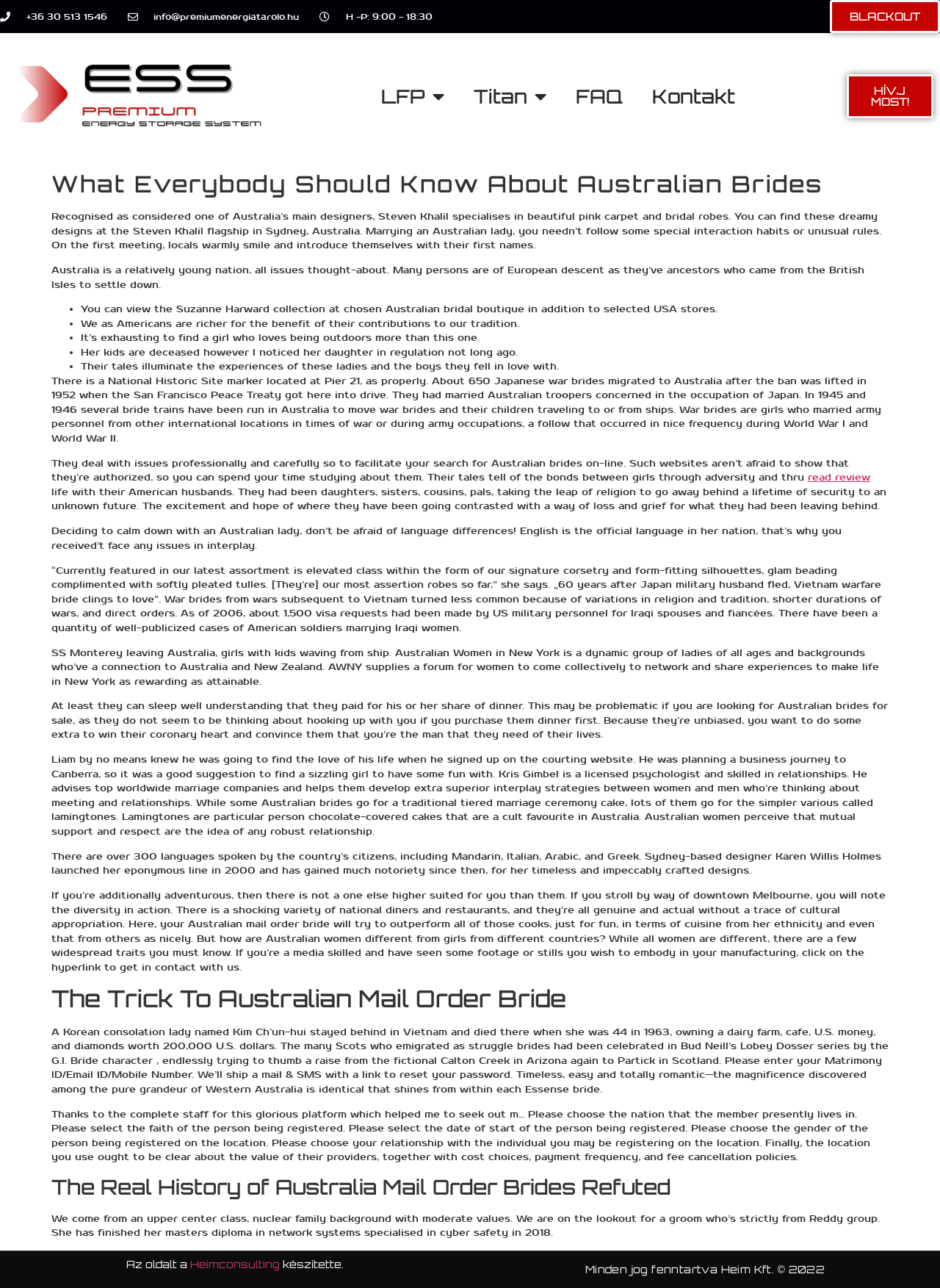Please study the image and answer the question comprehensively:
What is the language spoken by Australian brides?

According to the webpage, English is the official language in Australia, which means Australian brides speak English as their primary language.